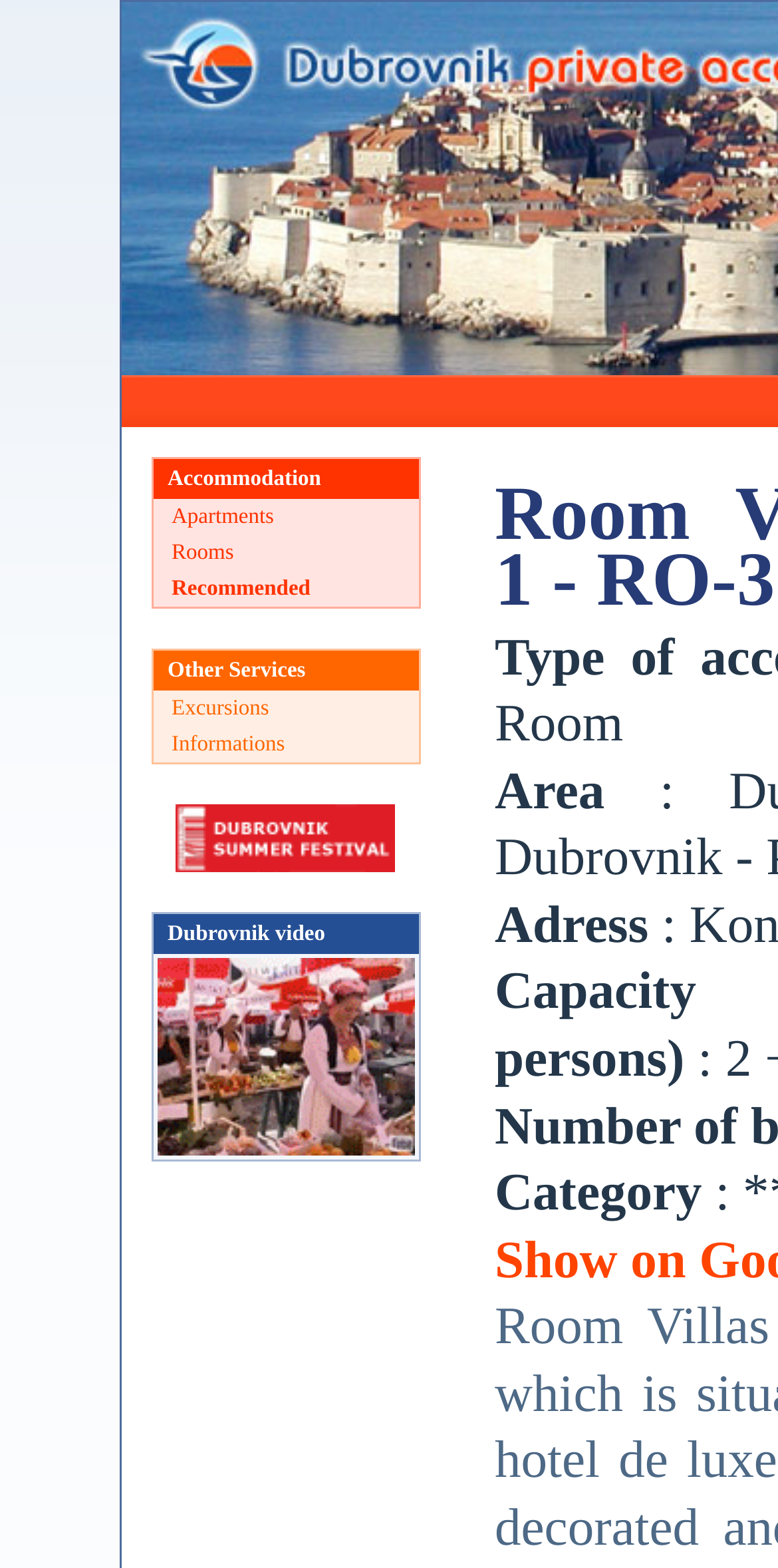Is there a video about Dubrovnik?
Using the image, provide a detailed and thorough answer to the question.

I found a link 'Unique Dubrovnik - play video' which suggests that there is a video about Dubrovnik available to play.